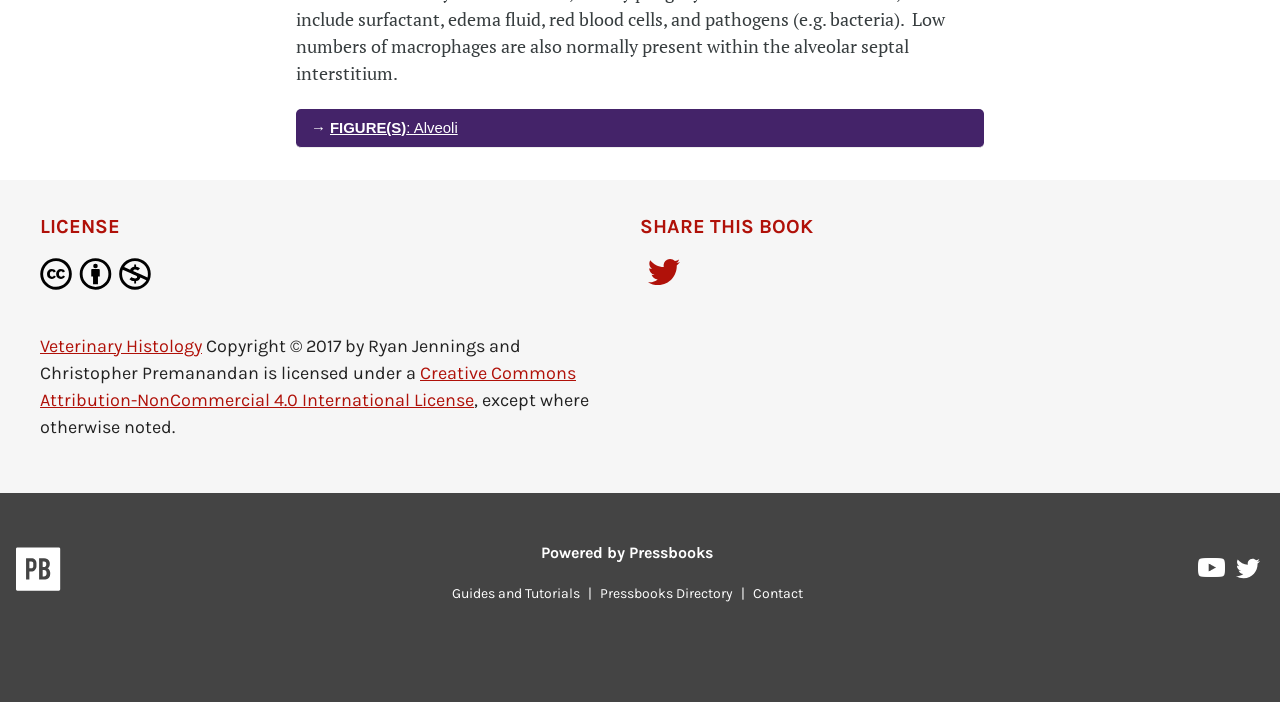Please identify the bounding box coordinates of the area that needs to be clicked to fulfill the following instruction: "Go to Pressbooks Directory."

[0.462, 0.833, 0.579, 0.857]